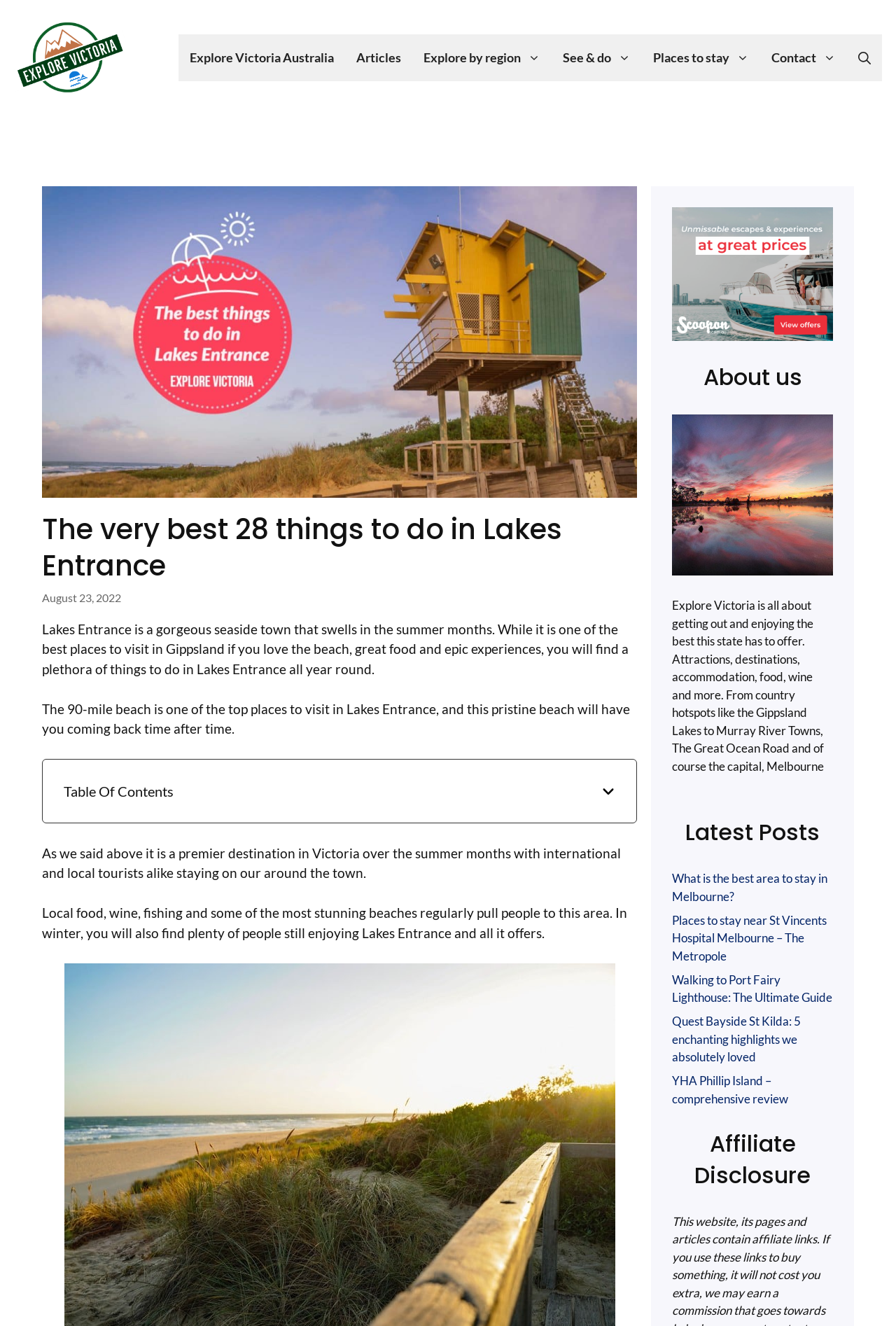Please find the bounding box coordinates for the clickable element needed to perform this instruction: "Check Affiliate Disclosure".

[0.75, 0.851, 0.93, 0.898]